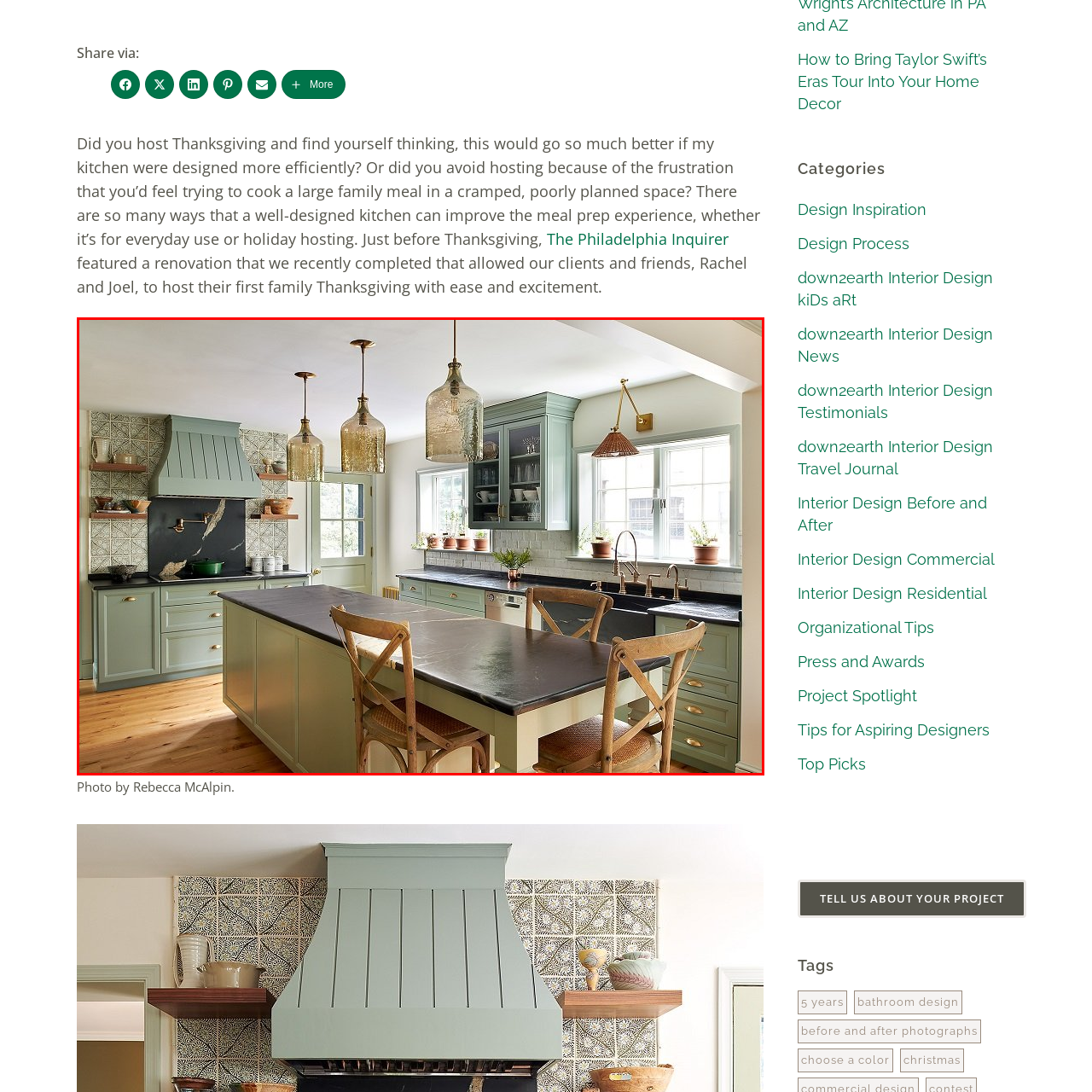Detail the contents of the image within the red outline in an elaborate manner.

This inviting kitchen design showcases a harmonious blend of functionality and style, perfect for holiday entertaining. The space features soothing green cabinetry and a striking black stone countertop that complements the warm wooden flooring. A prominent range hood above the stove is enhanced with decorative tile, while stylish pendant lighting hangs above the expansive kitchen island, offering both illumination and a touch of elegance. Large windows allow natural light to flood in, illuminating the inviting atmosphere, with potted plants adding a refreshing touch of greenery. This culinary haven is designed not just for everyday use but also for memorable gatherings, reflecting a perfect balance of comfort and aesthetic appeal.